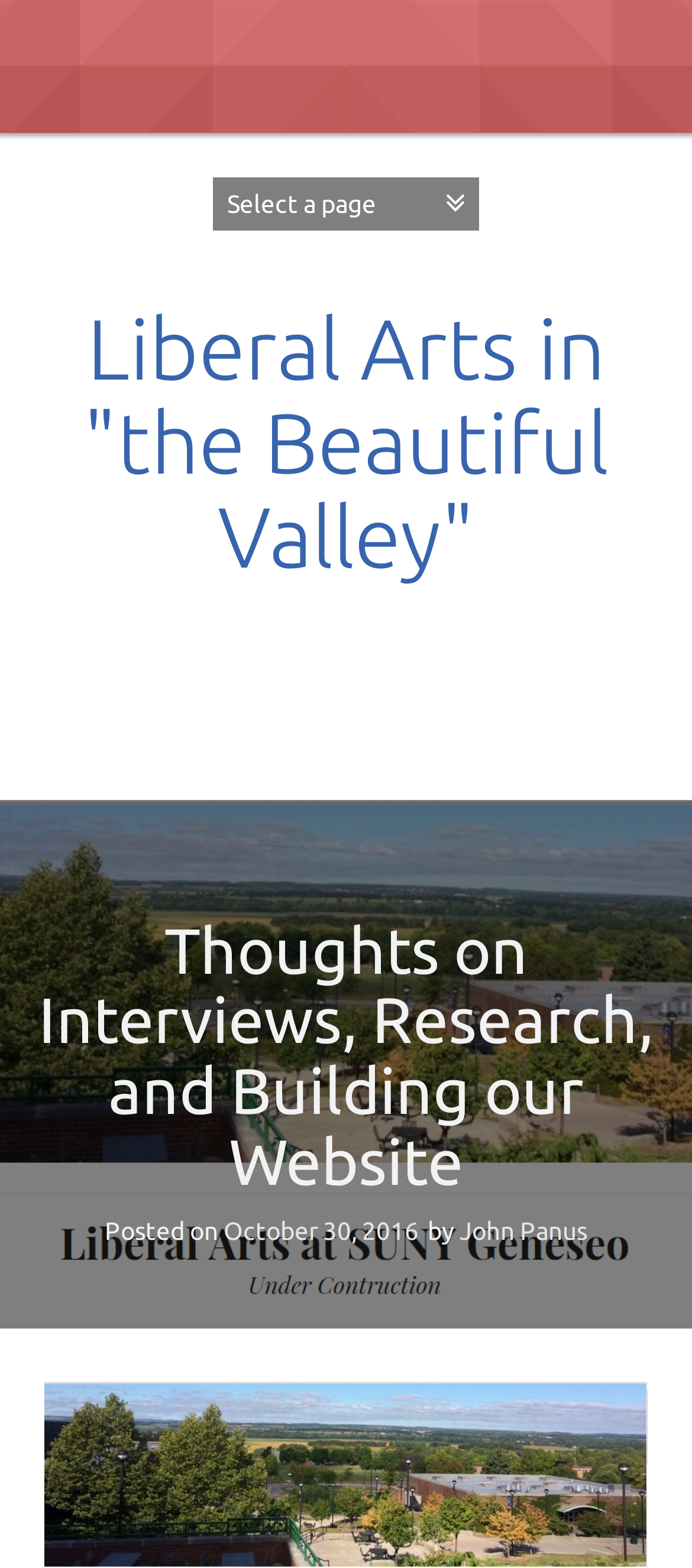Give an in-depth explanation of the webpage layout and content.

The webpage appears to be a blog post or article page. At the top, there is a combobox, which is not expanded, located roughly one-third from the left edge and one-tenth from the top edge of the page. 

Below the combobox, there are three headings arranged vertically. The first heading, "Liberal Arts in 'the Beautiful Valley'", is the largest and most prominent, spanning almost the entire width of the page. It contains a link with the same text. 

The second heading, "Identity, culture, and history in Geneseo, New York", is located below the first one, and the third heading, "Thoughts on Interviews, Research, and Building our Website", is at the bottom of the three, taking up about one-quarter of the page's height.

At the bottom of the page, there is a section with three elements arranged horizontally. On the left, there is a static text "Posted on", followed by a link "October 30, 2016" in the middle, and another static text "by" on the right. The link "October 30, 2016" also contains a time element. Finally, there is a link "John Panus" located to the right of the "by" text.